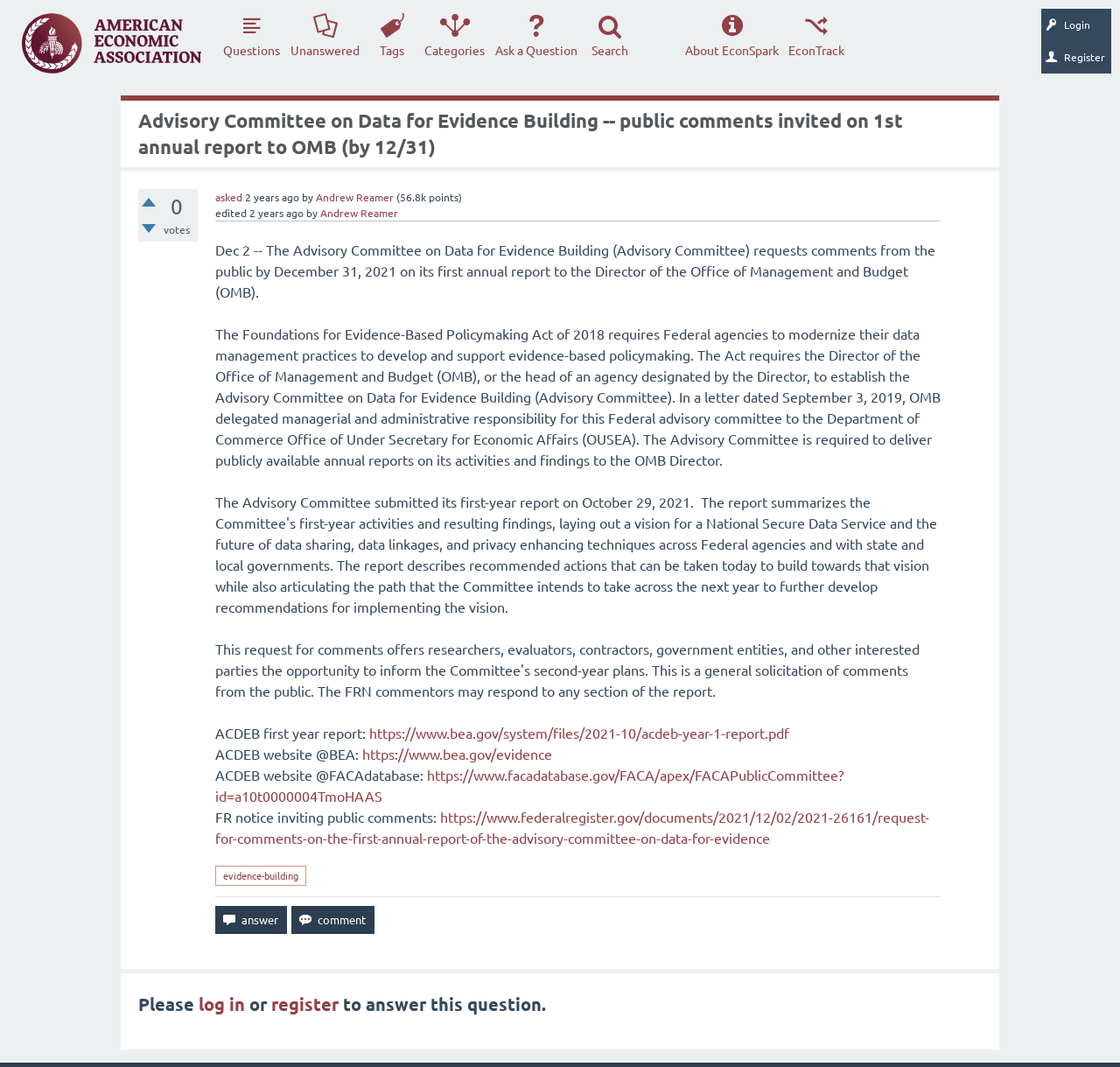Show the bounding box coordinates for the HTML element as described: "Ask a Question".

[0.439, 0.008, 0.52, 0.058]